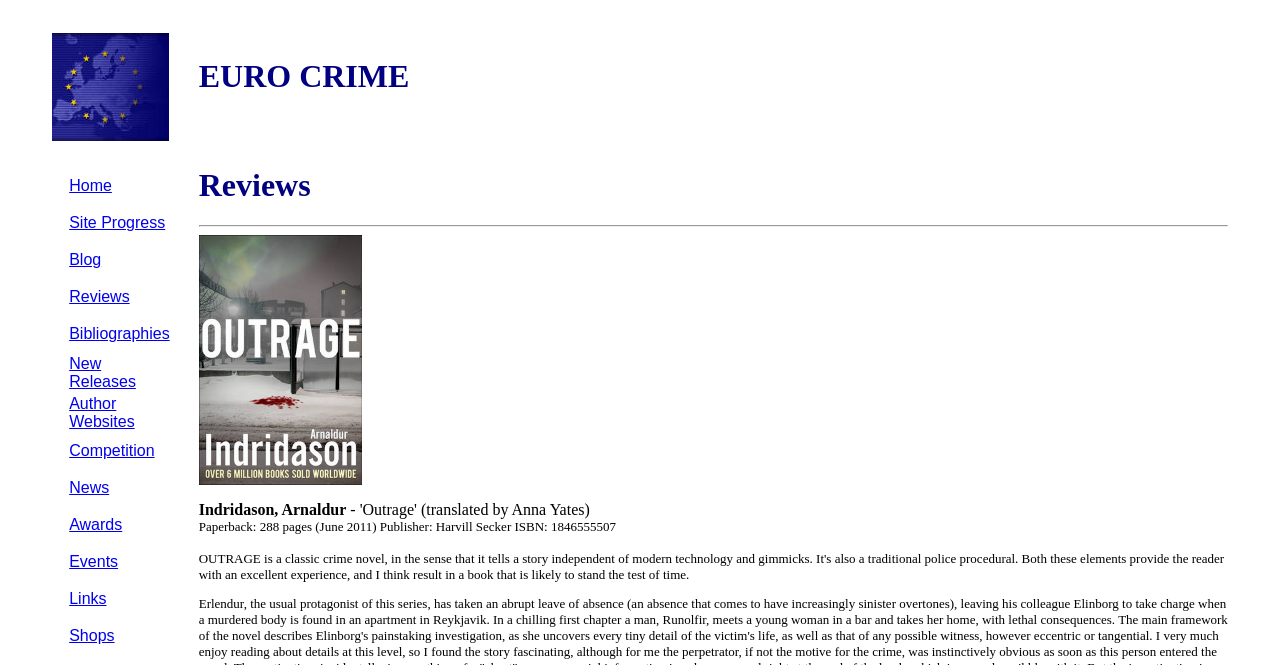Find the bounding box coordinates of the clickable area that will achieve the following instruction: "Click on Author Websites".

[0.054, 0.594, 0.105, 0.646]